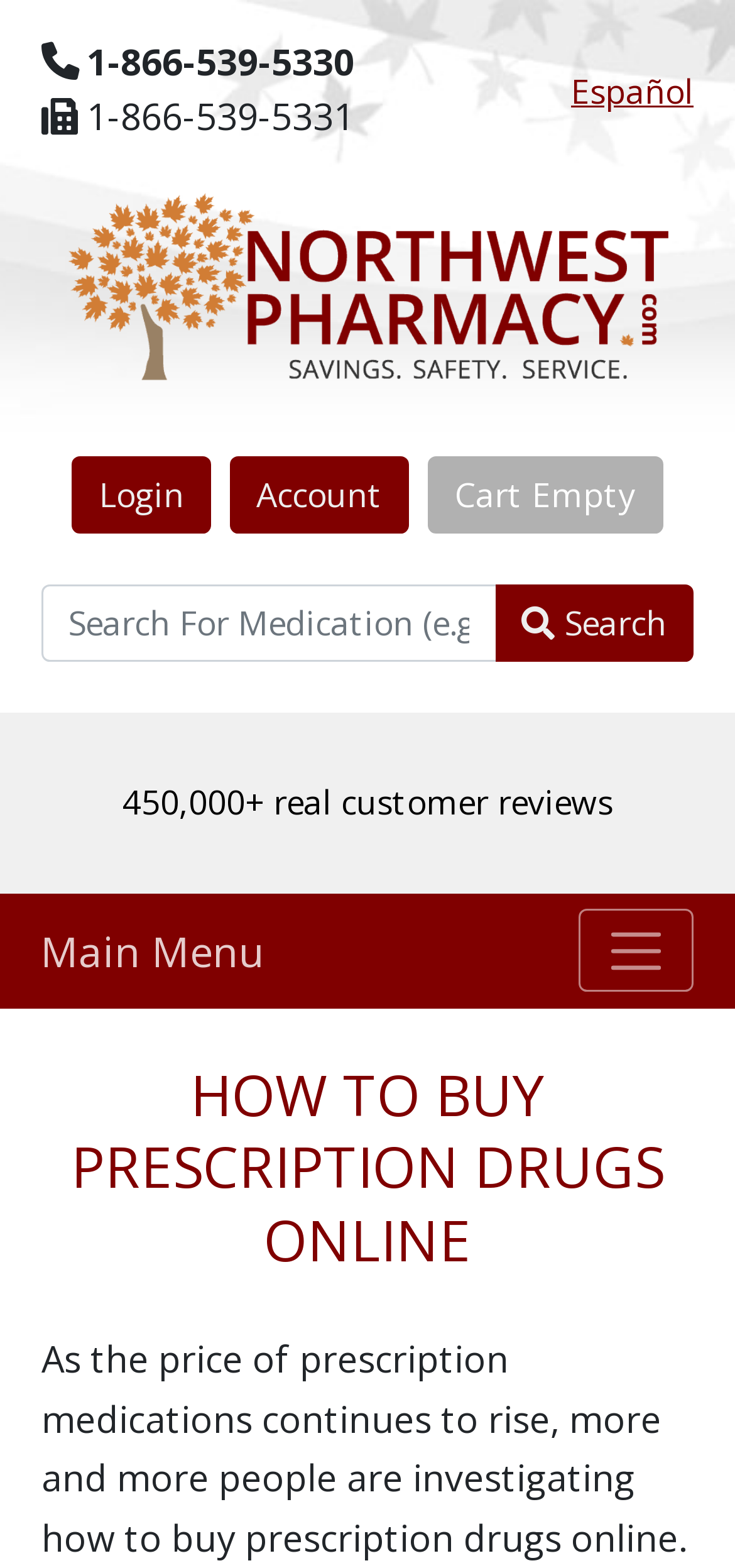Identify the webpage's primary heading and generate its text.

HOW TO BUY PRESCRIPTION DRUGS ONLINE